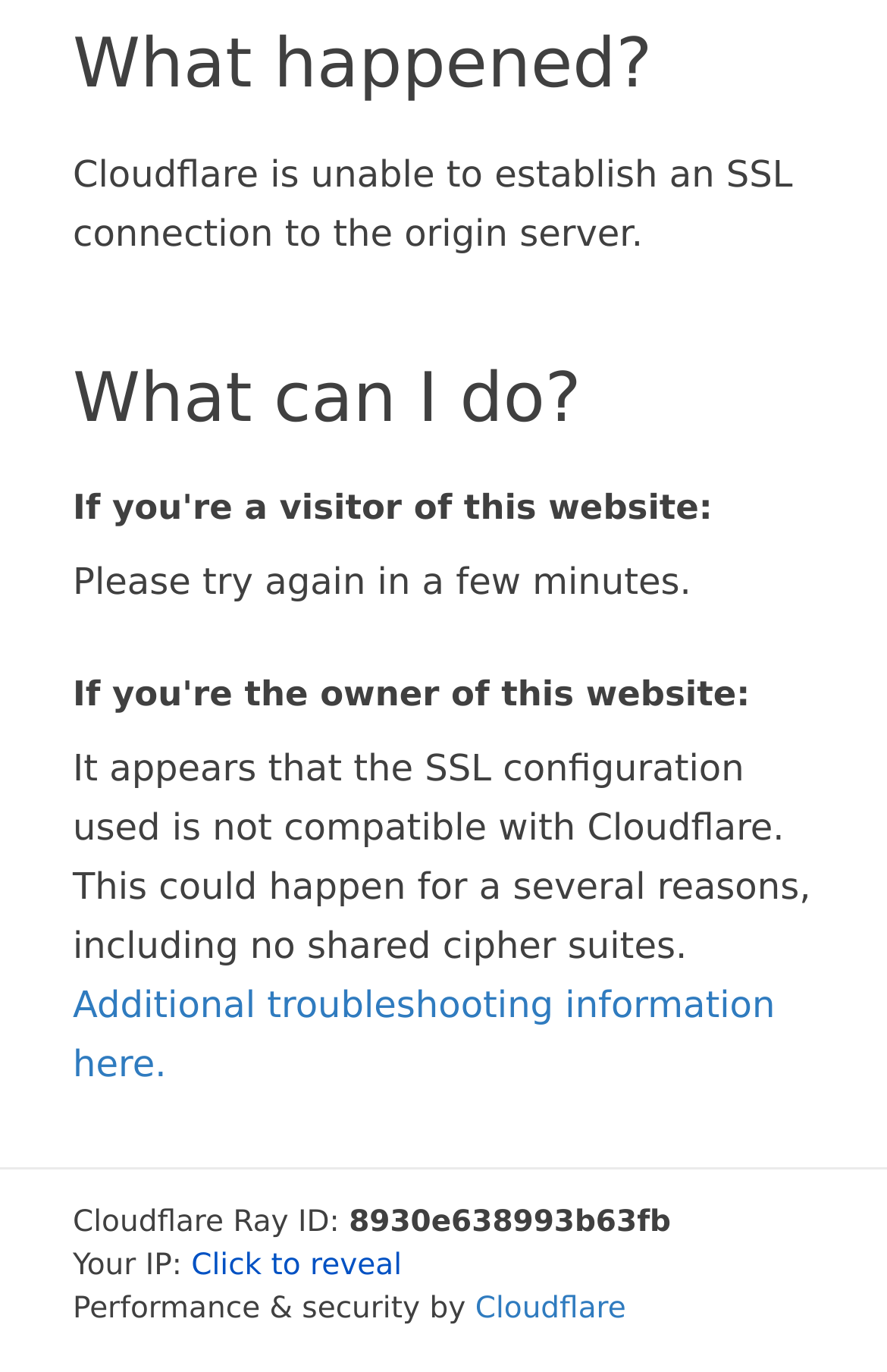What is the Cloudflare Ray ID?
Answer the question with as much detail as possible.

The Cloudflare Ray ID is '8930e638993b63fb', which is displayed in the StaticText element with the text '8930e638993b63fb'.